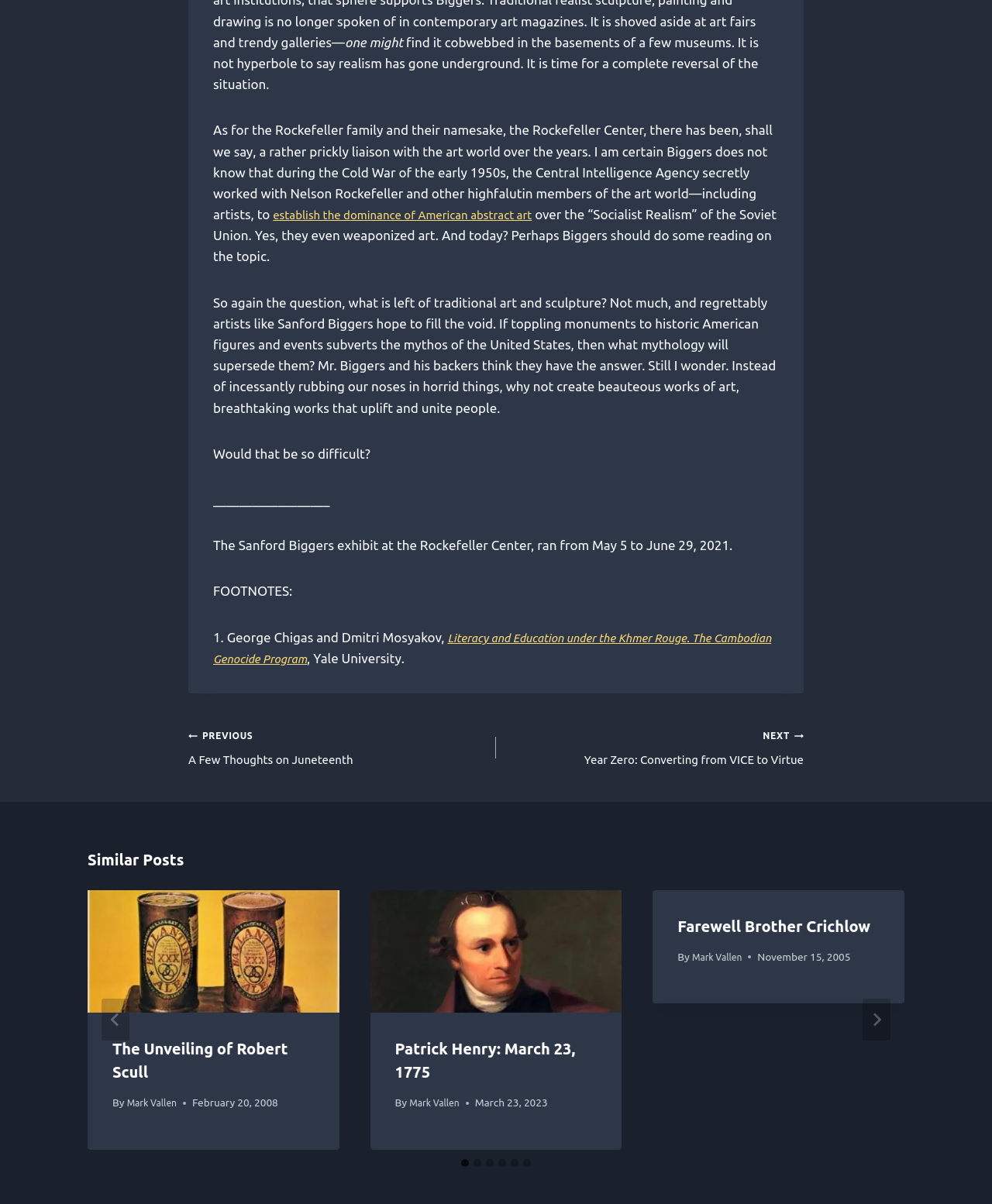Please give a short response to the question using one word or a phrase:
What is the title of the first similar post?

The Unveiling of Robert Scull